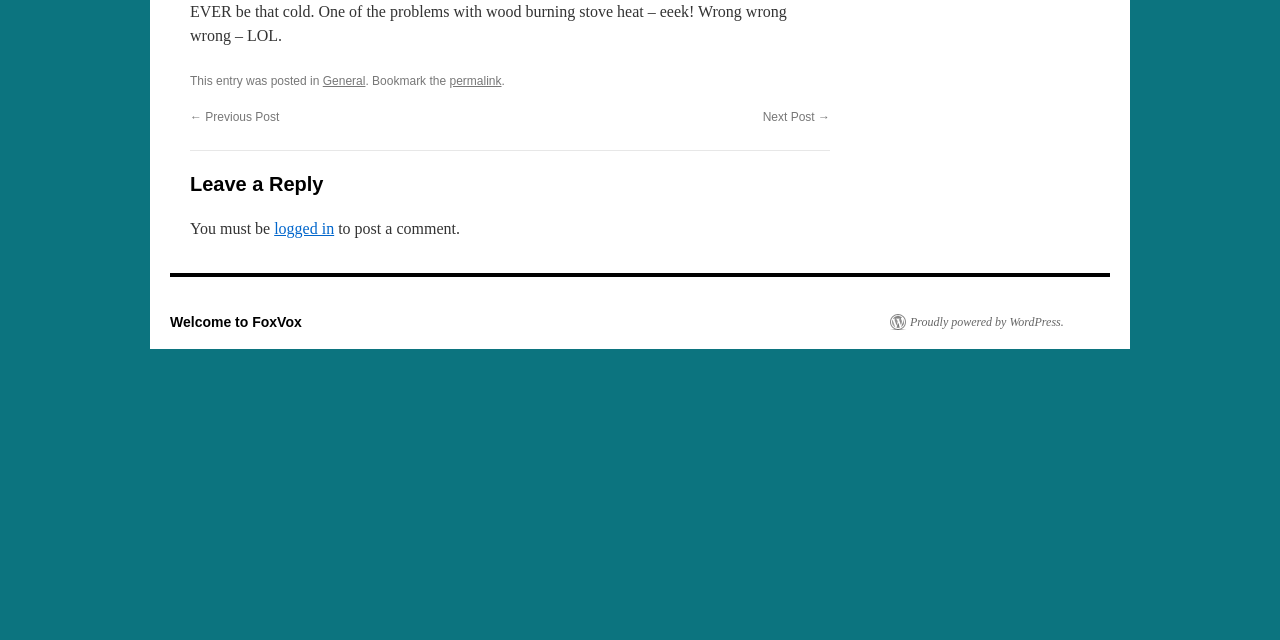Given the following UI element description: "Welcome to FoxVox", find the bounding box coordinates in the webpage screenshot.

[0.133, 0.491, 0.236, 0.516]